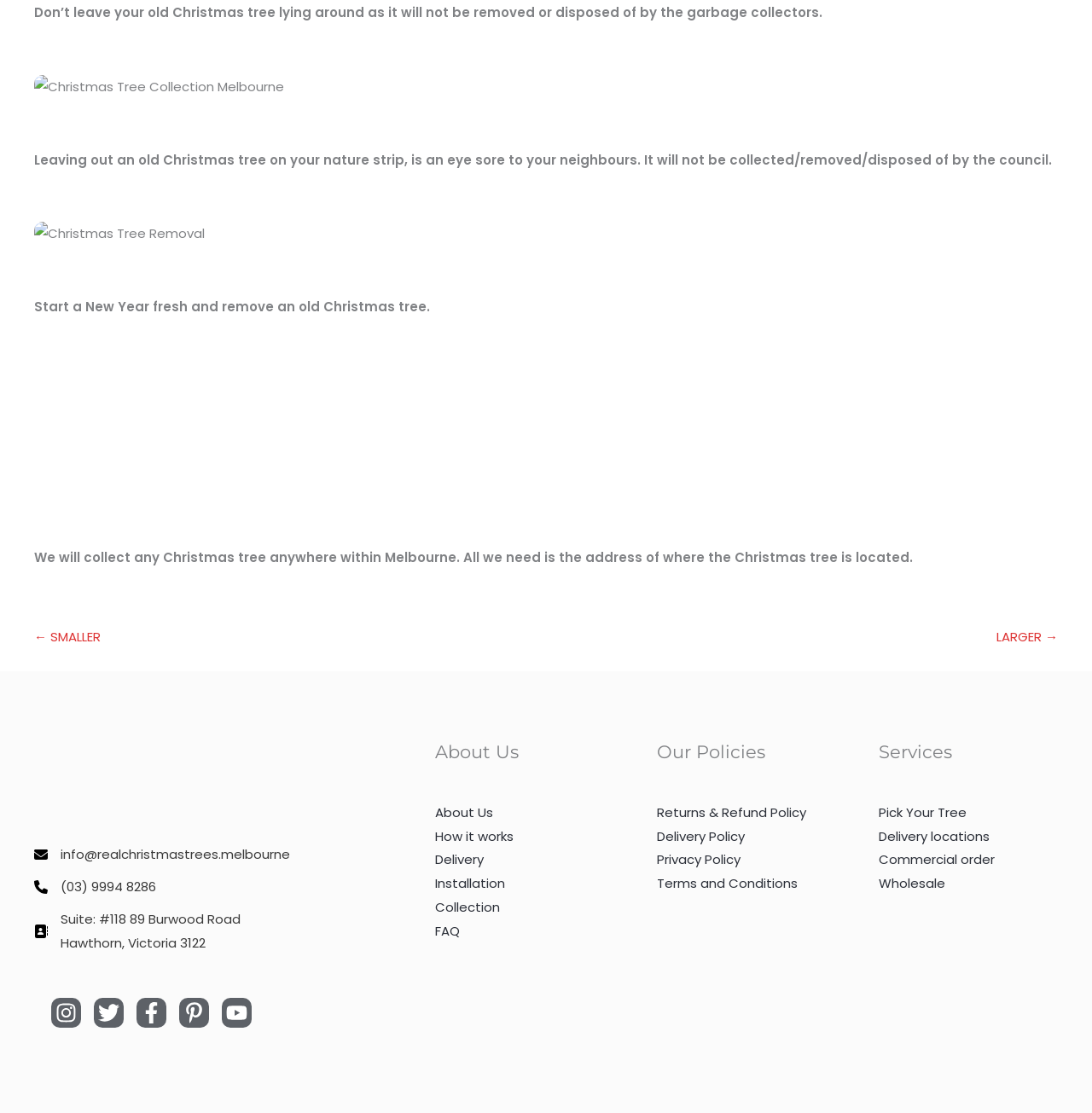What services does the company offer?
Based on the image, answer the question in a detailed manner.

Based on the navigation menu in the footer section, the company offers various services including tree collection, delivery, installation, and wholesale, as well as providing information about their policies and FAQs.